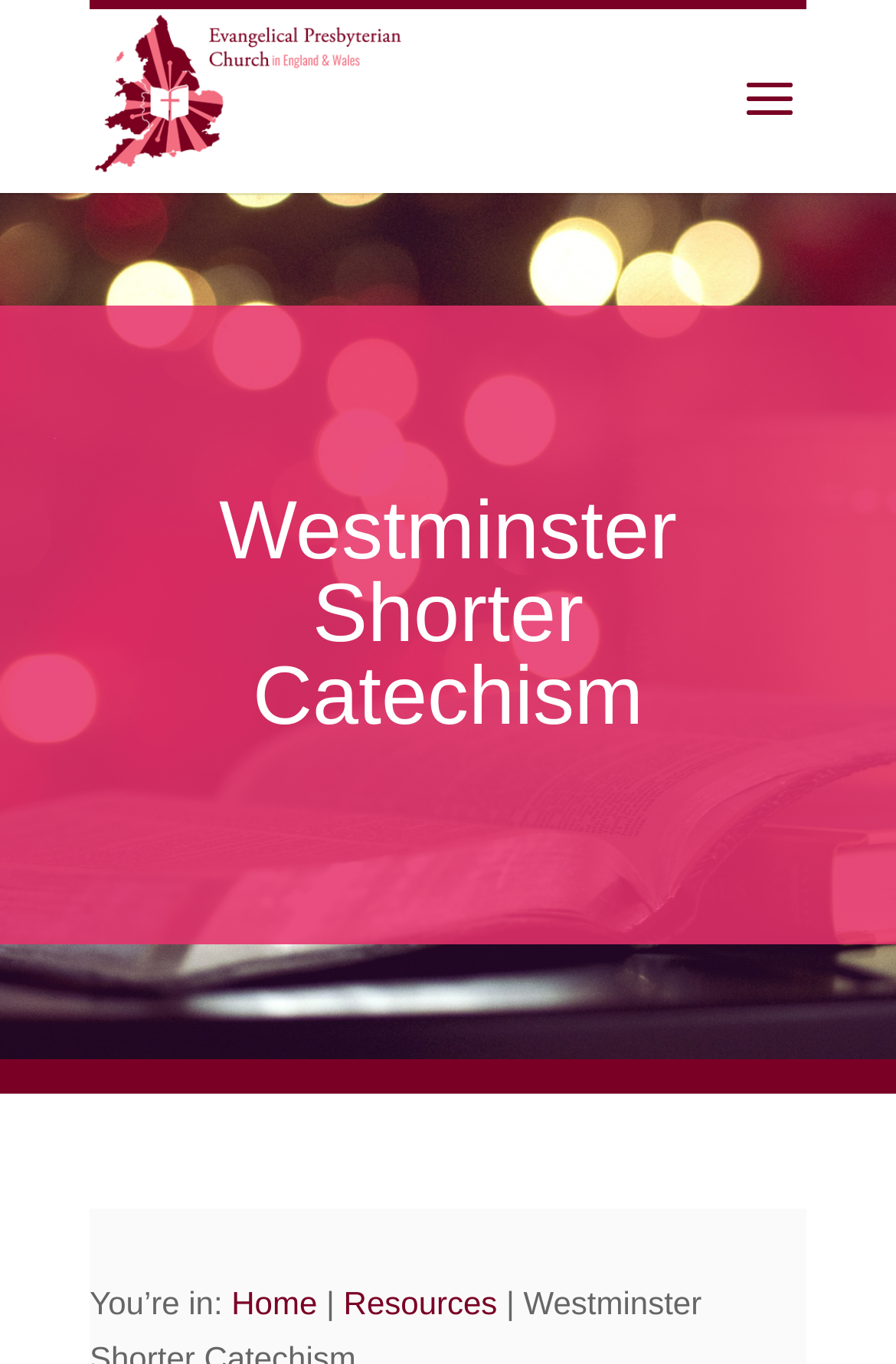Please find the bounding box coordinates (top-left x, top-left y, bottom-right x, bottom-right y) in the screenshot for the UI element described as follows: Home

[0.258, 0.942, 0.354, 0.969]